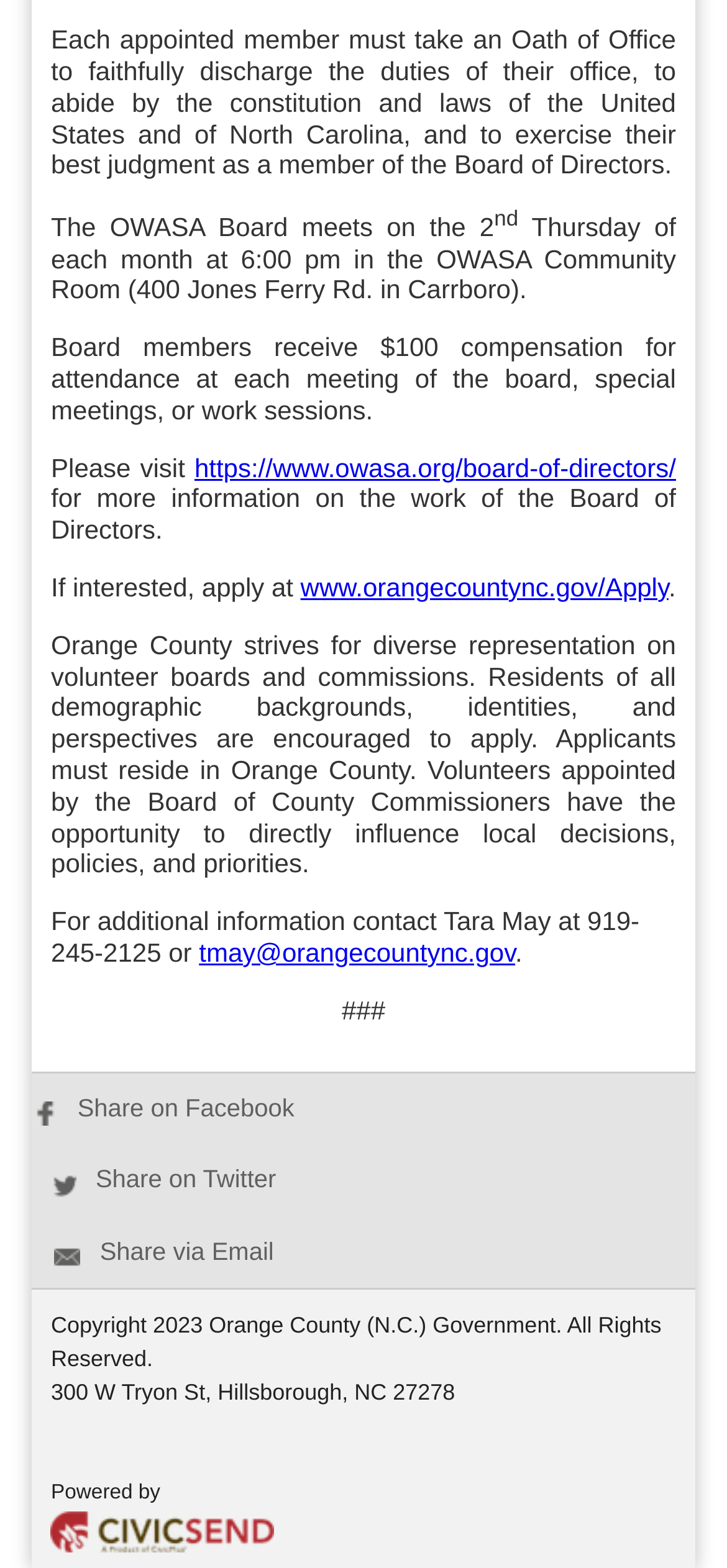Who can I contact for additional information?
Look at the image and provide a short answer using one word or a phrase.

Tara May at 919-245-2125 or tmay@orangecountync.gov